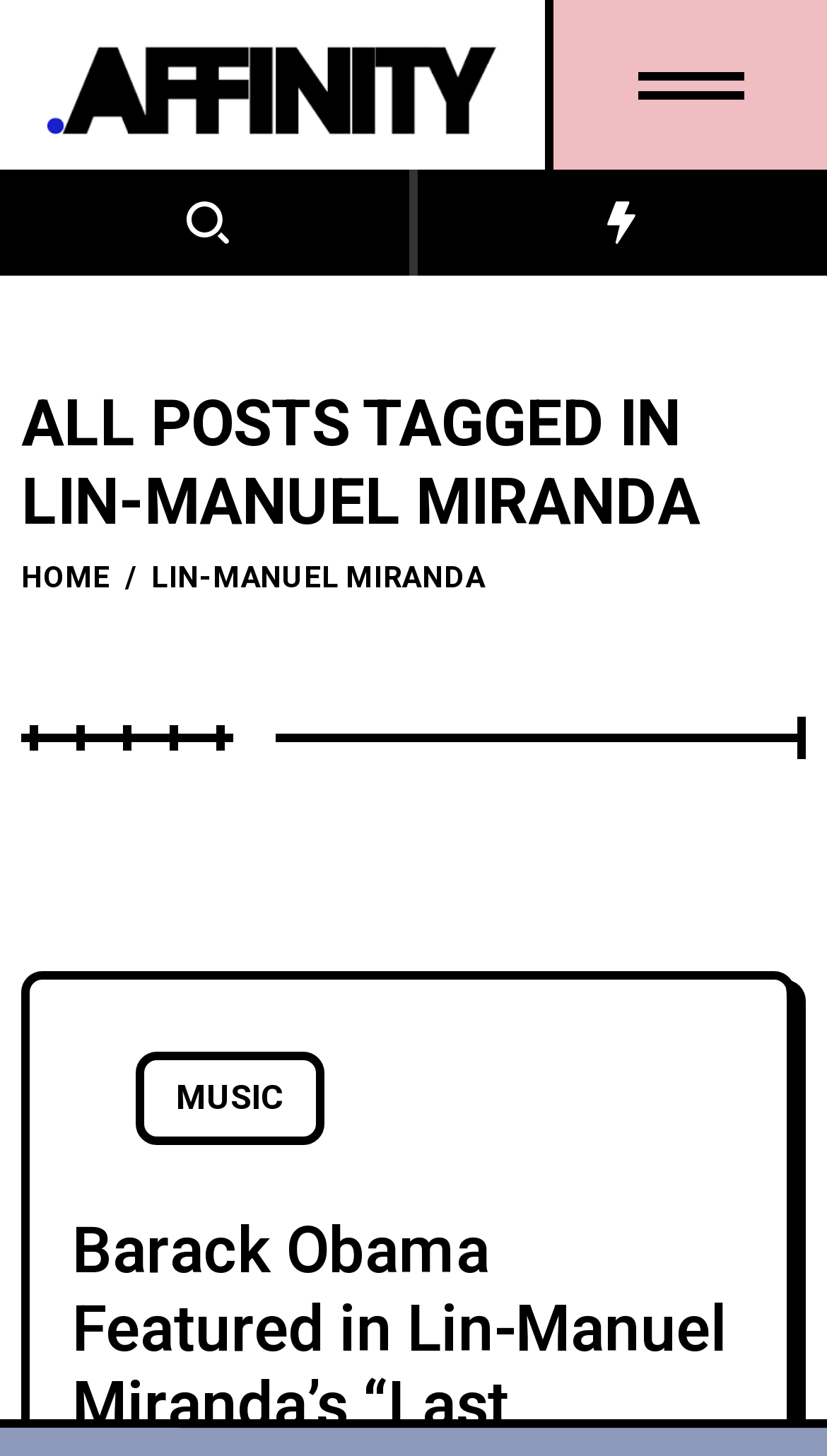Where is the 'MUSIC' link located?
Using the image, respond with a single word or phrase.

Bottom-right